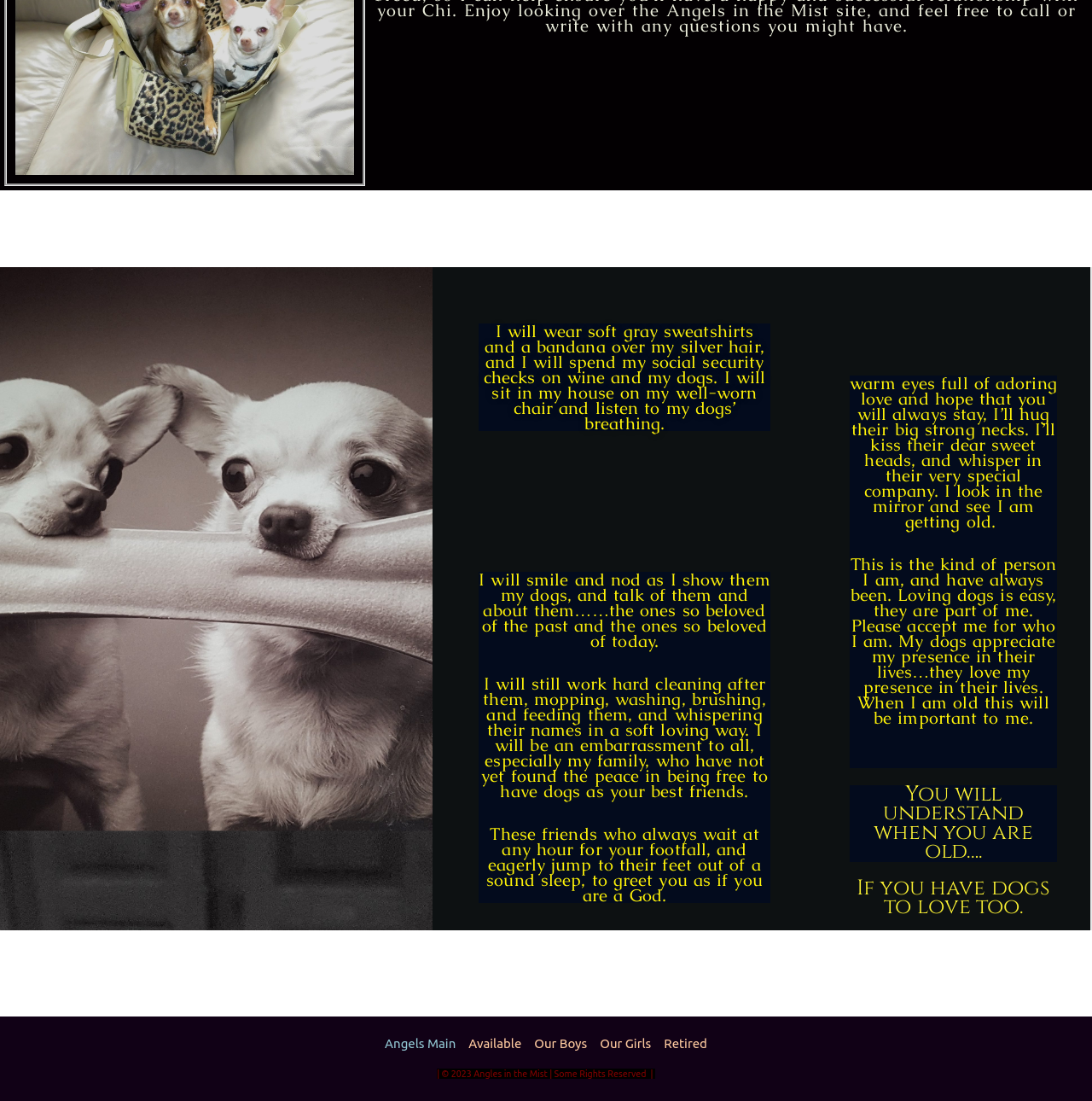What is the author's attitude towards their dogs?
Please provide a comprehensive answer to the question based on the webpage screenshot.

The author's attitude towards their dogs can be inferred as loving because of the descriptive language used to talk about their dogs, such as 'warm eyes full of adoring love', 'big strong necks', and 'dear sweet heads'. The author also mentions that they will 'hug their big strong necks' and 'kiss their dear sweet heads', which suggests a deep affection for their dogs.